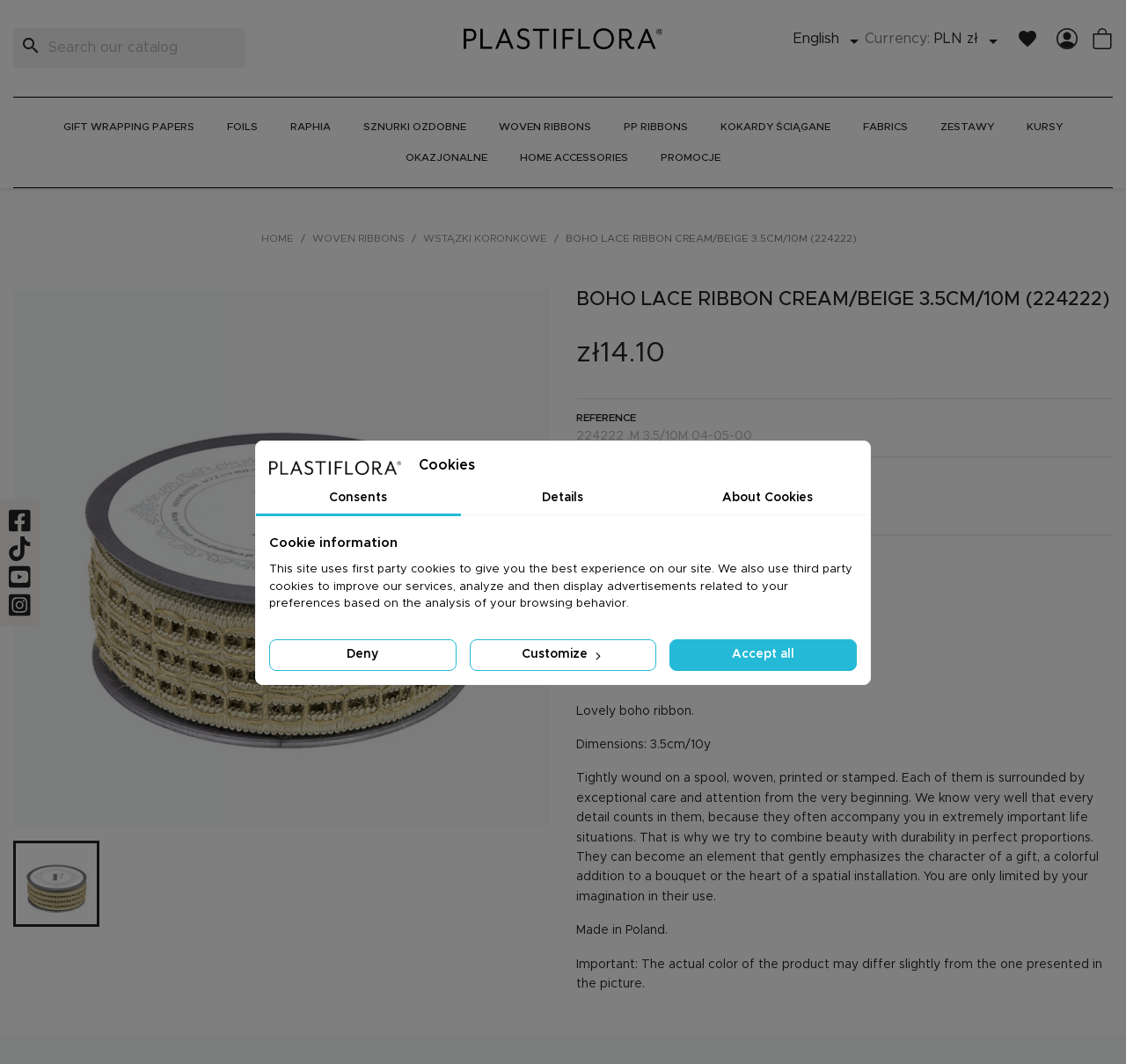Give a concise answer using one word or a phrase to the following question:
What is the dimension of the ribbon?

3.5cm/10y